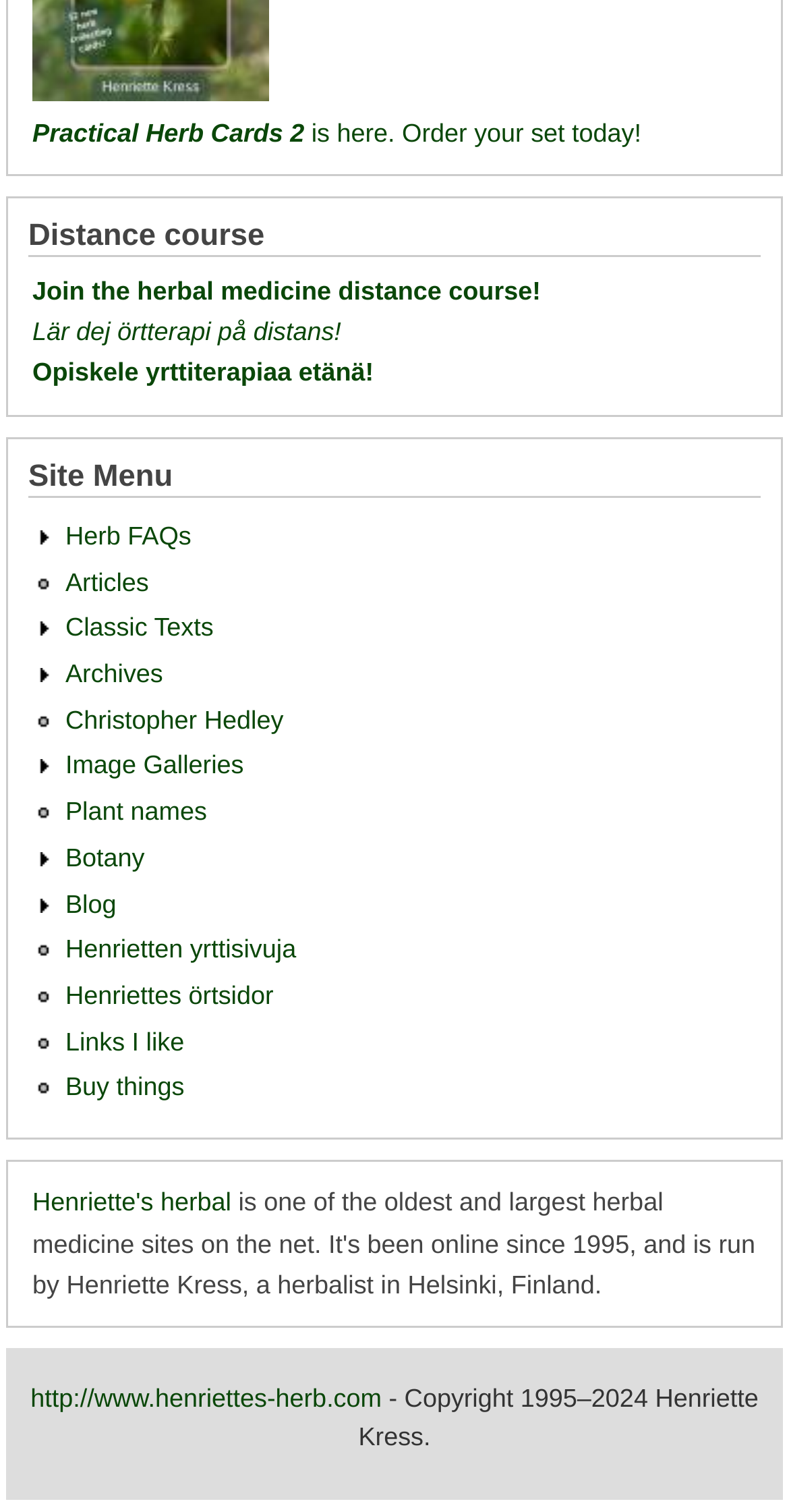Determine the bounding box coordinates of the target area to click to execute the following instruction: "Join the herbal medicine distance course."

[0.041, 0.183, 0.685, 0.202]